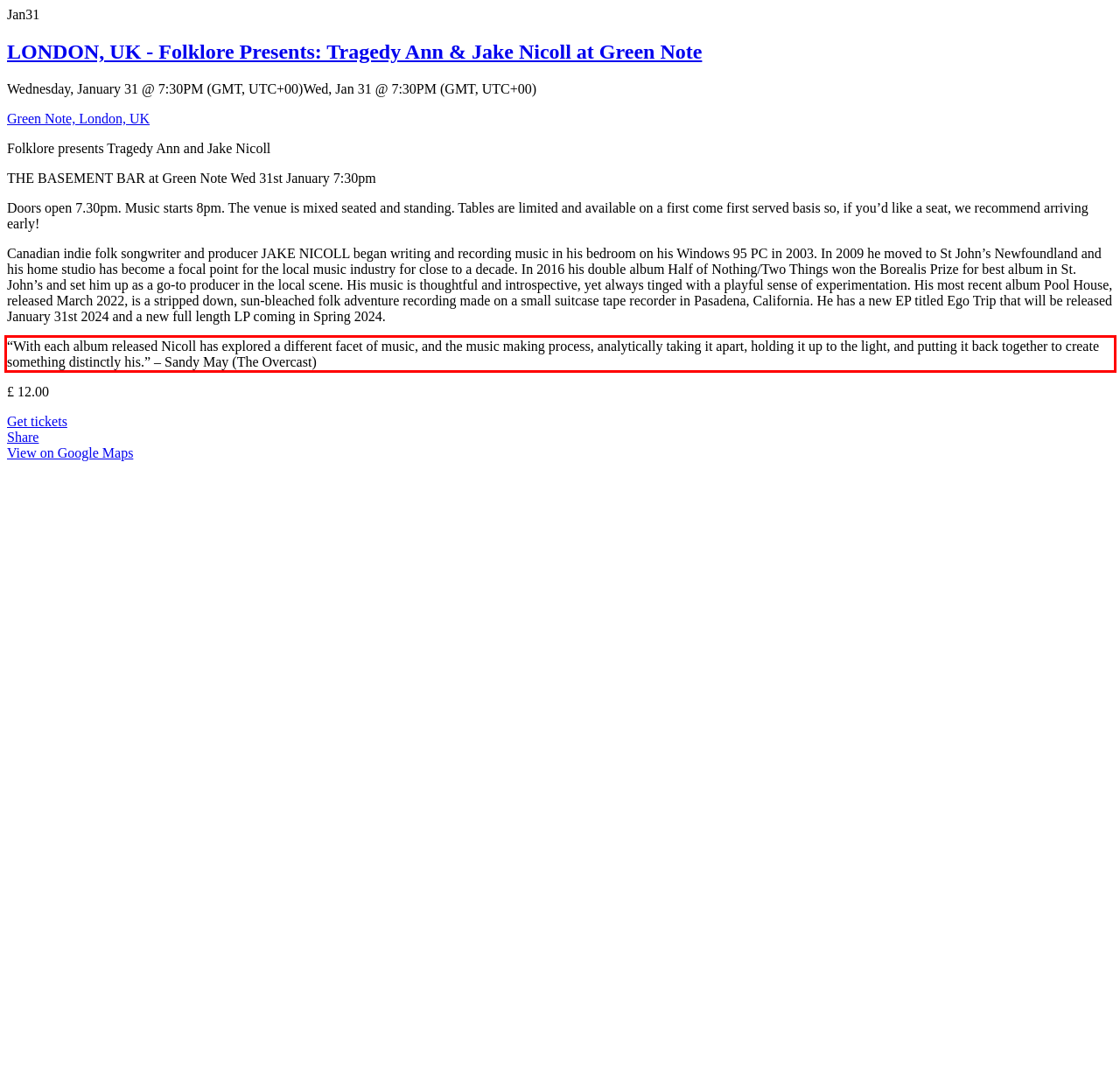You have a webpage screenshot with a red rectangle surrounding a UI element. Extract the text content from within this red bounding box.

“With each album released Nicoll has explored a different facet of music, and the music making process, analytically taking it apart, holding it up to the light, and putting it back together to create something distinctly his.” – Sandy May (The Overcast)